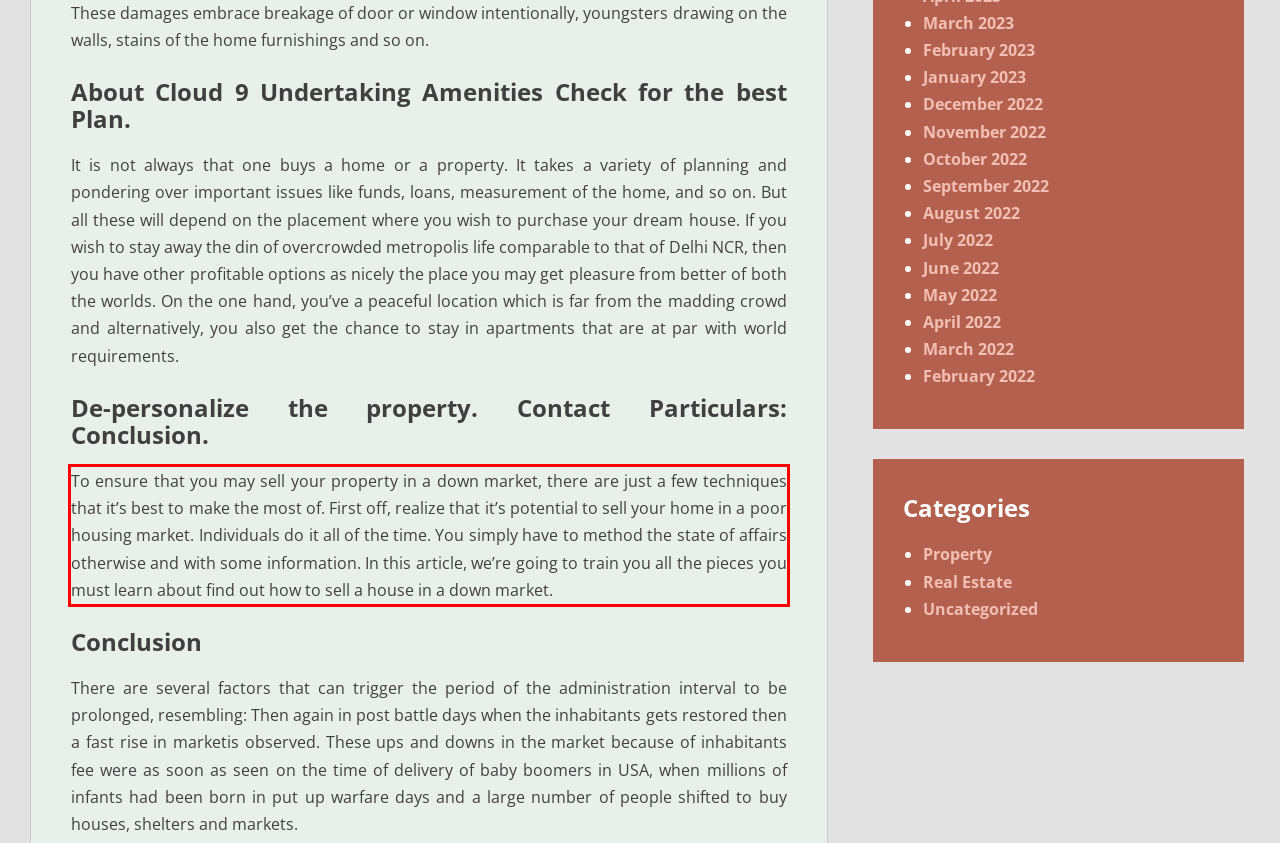You are given a screenshot with a red rectangle. Identify and extract the text within this red bounding box using OCR.

To ensure that you may sell your property in a down market, there are just a few techniques that it’s best to make the most of. First off, realize that it’s potential to sell your home in a poor housing market. Individuals do it all of the time. You simply have to method the state of affairs otherwise and with some information. In this article, we’re going to train you all the pieces you must learn about find out how to sell a house in a down market.